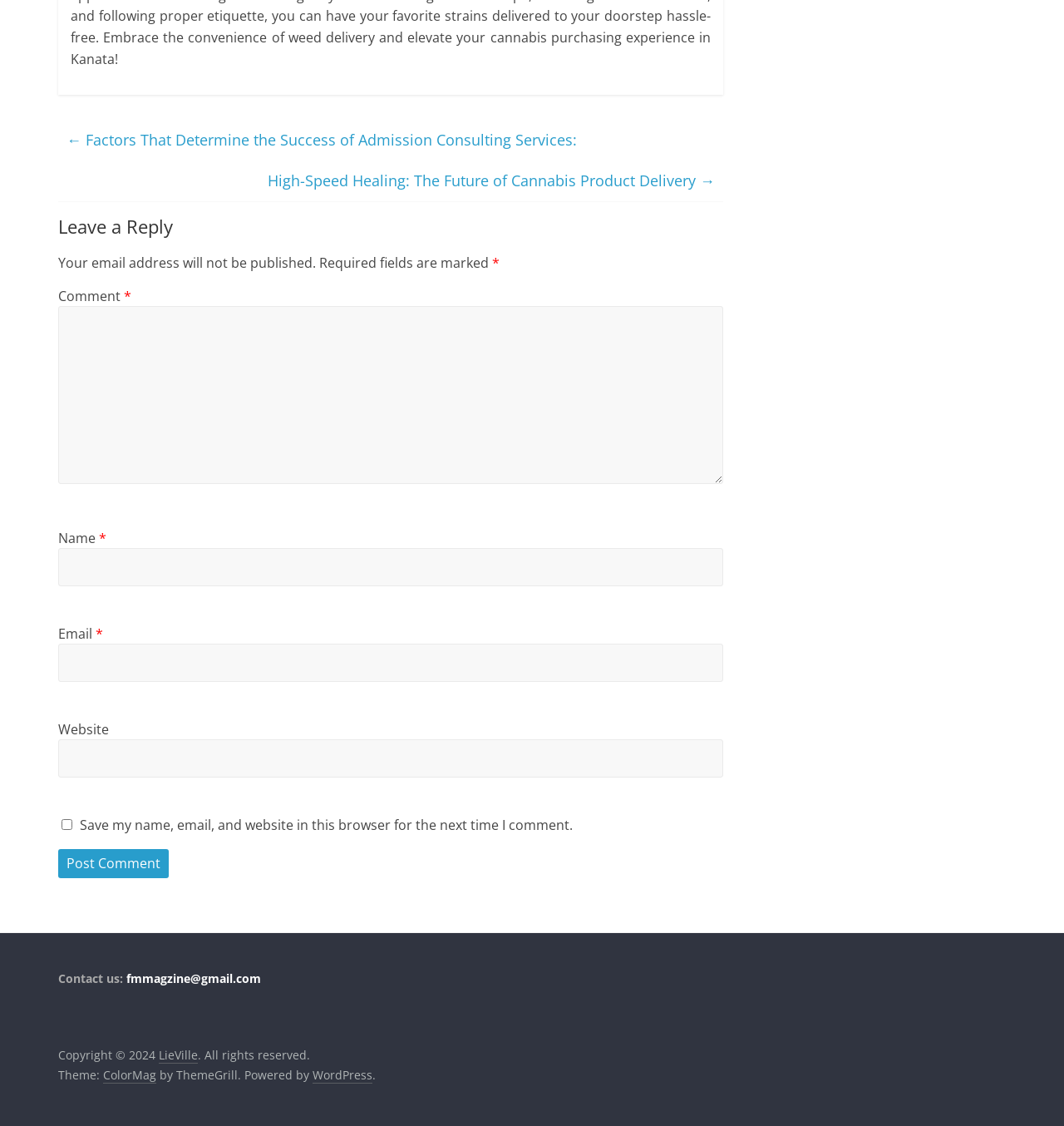Find the bounding box coordinates of the clickable element required to execute the following instruction: "Enter your comment". Provide the coordinates as four float numbers between 0 and 1, i.e., [left, top, right, bottom].

[0.055, 0.272, 0.68, 0.43]